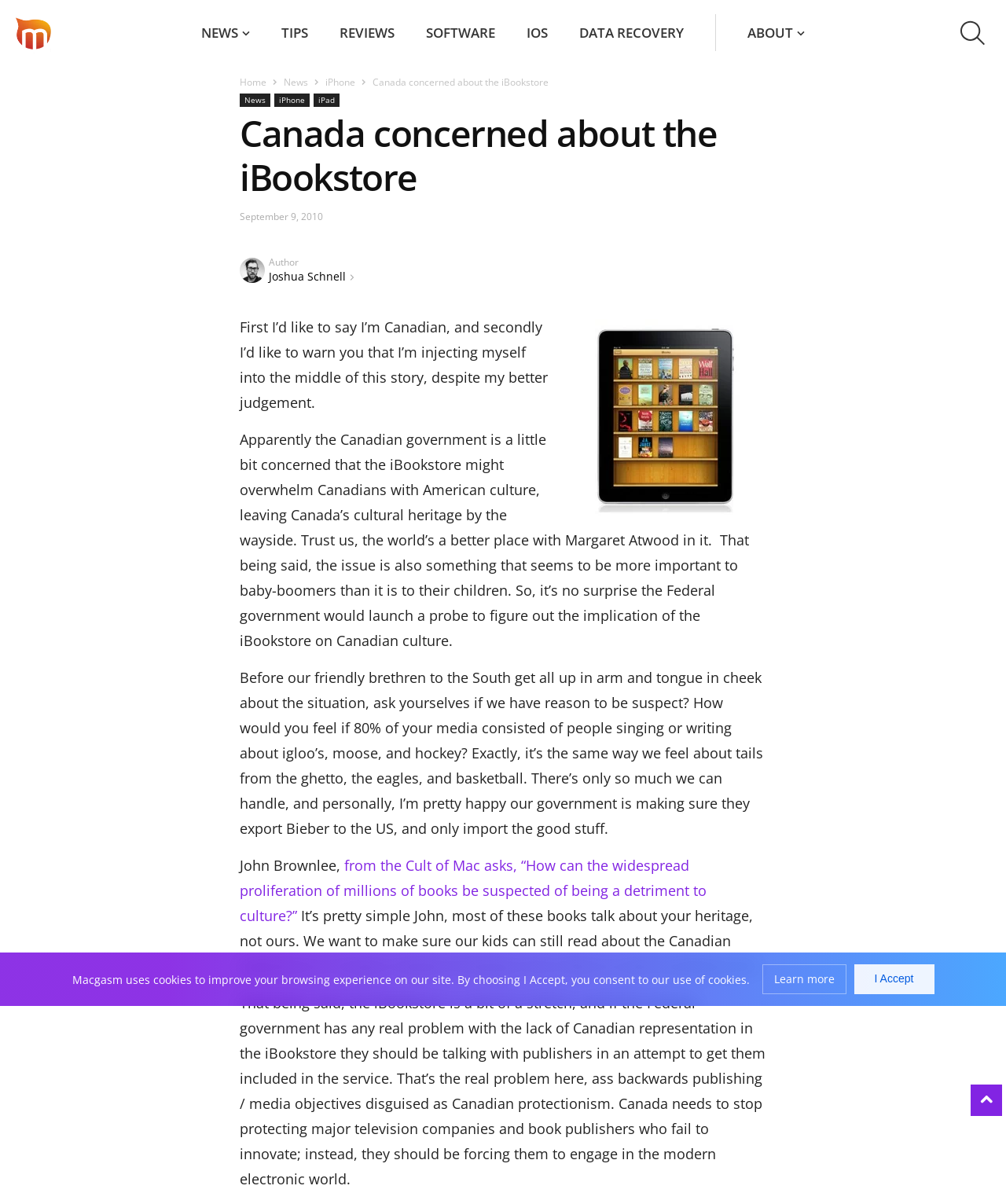Reply to the question with a brief word or phrase: What is the name of the website?

Macgasm